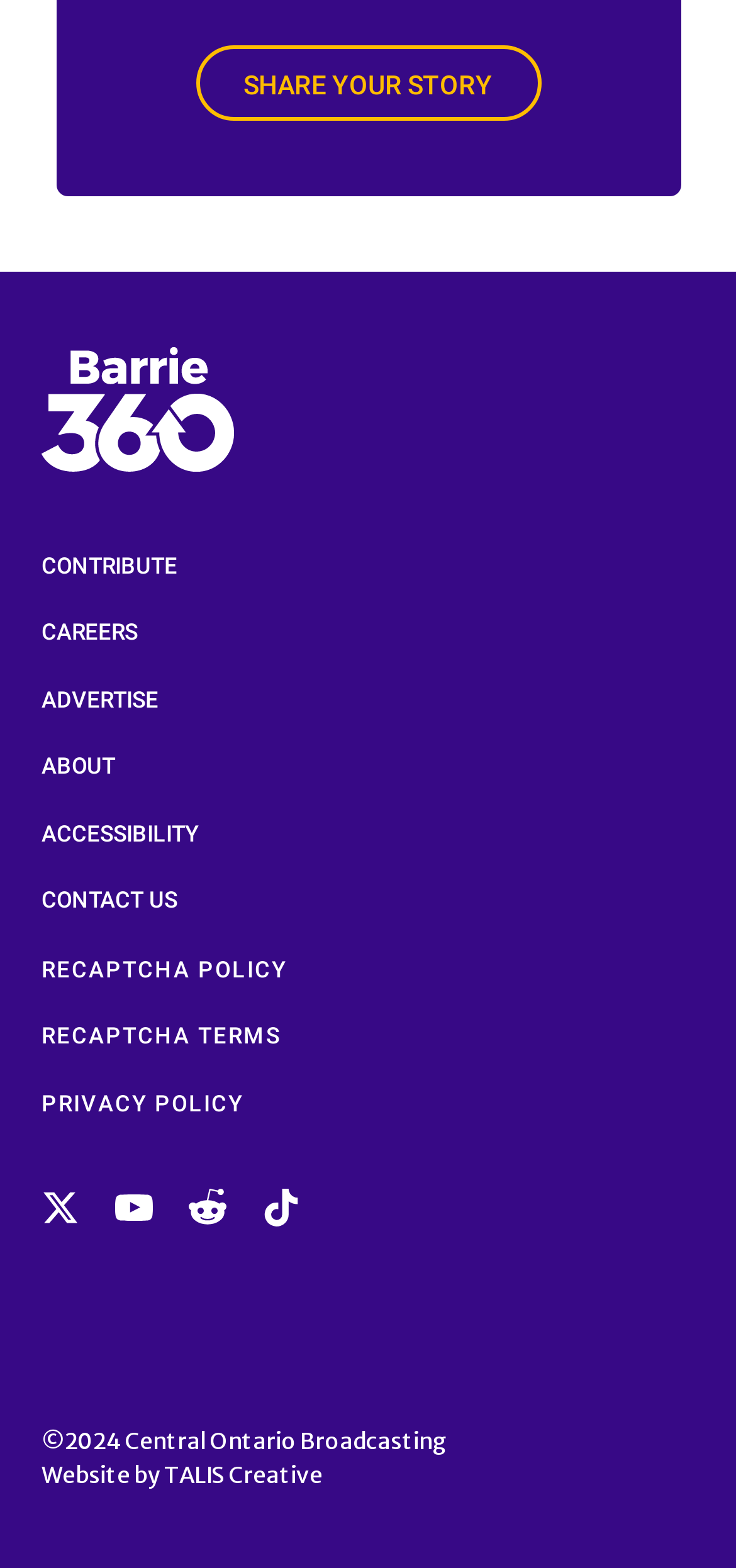Calculate the bounding box coordinates for the UI element based on the following description: "Privacy Policy". Ensure the coordinates are four float numbers between 0 and 1, i.e., [left, top, right, bottom].

[0.056, 0.691, 0.331, 0.712]